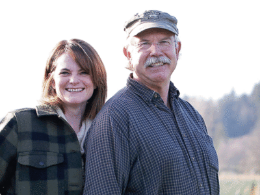Respond to the question below with a single word or phrase: What is distinctive about the man's face?

distinguished mustache